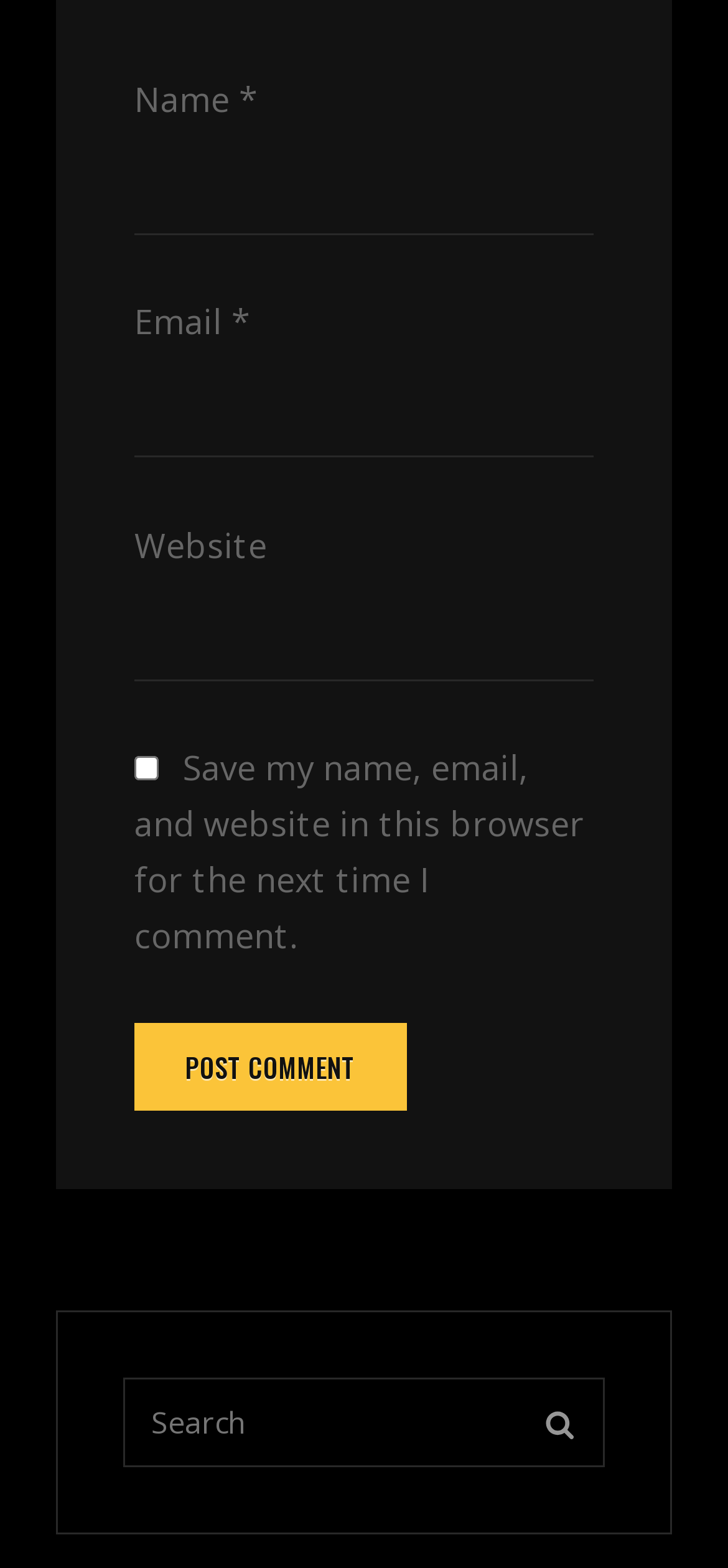How many textboxes are required?
Please interpret the details in the image and answer the question thoroughly.

The webpage contains three textboxes: 'Name', 'Email', and 'Website'. The 'Name' and 'Email' textboxes are marked as required, indicated by the '*' symbol next to their labels. The 'Website' textbox is not required.